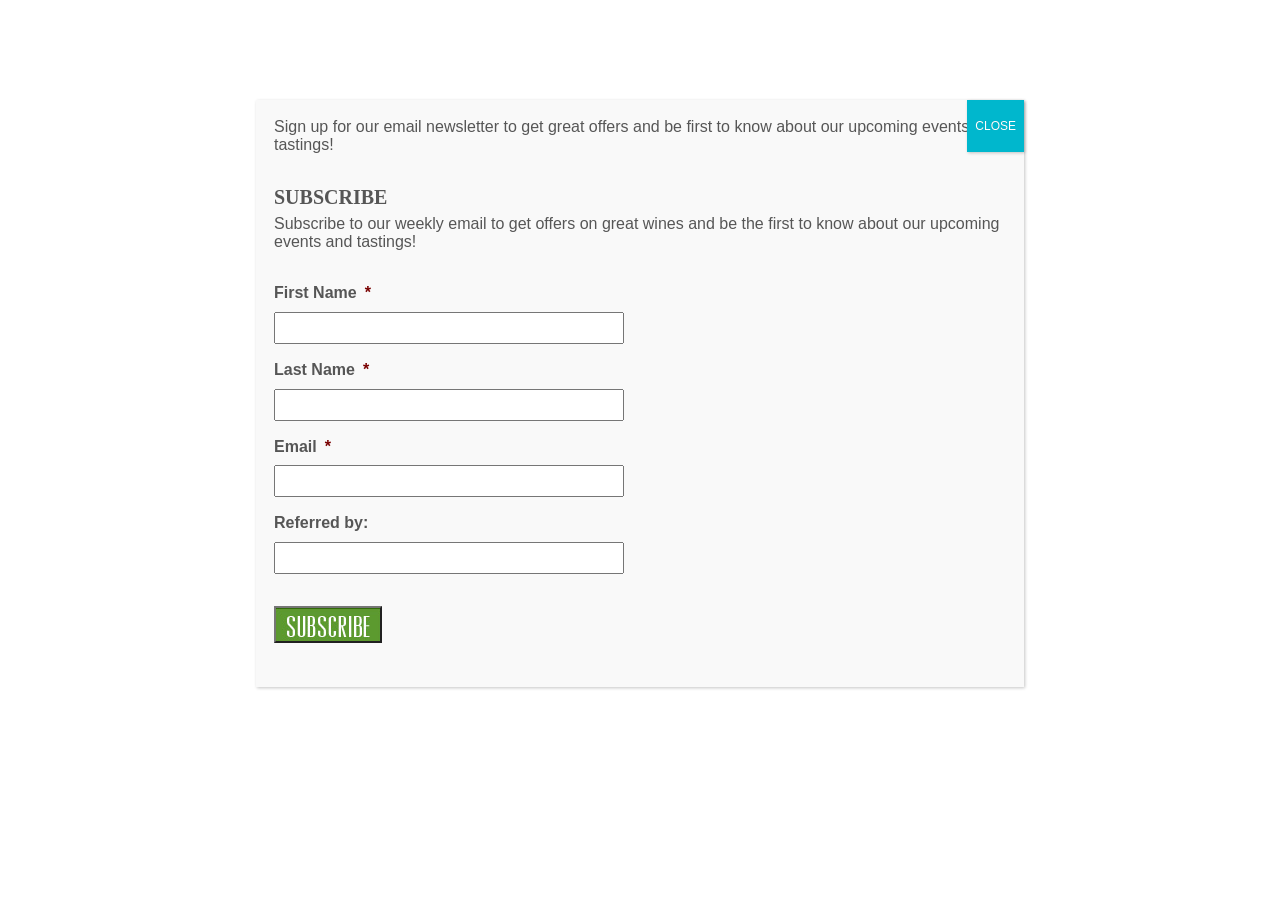Could you provide the bounding box coordinates for the portion of the screen to click to complete this instruction: "Enter your first name"?

[0.214, 0.346, 0.488, 0.382]